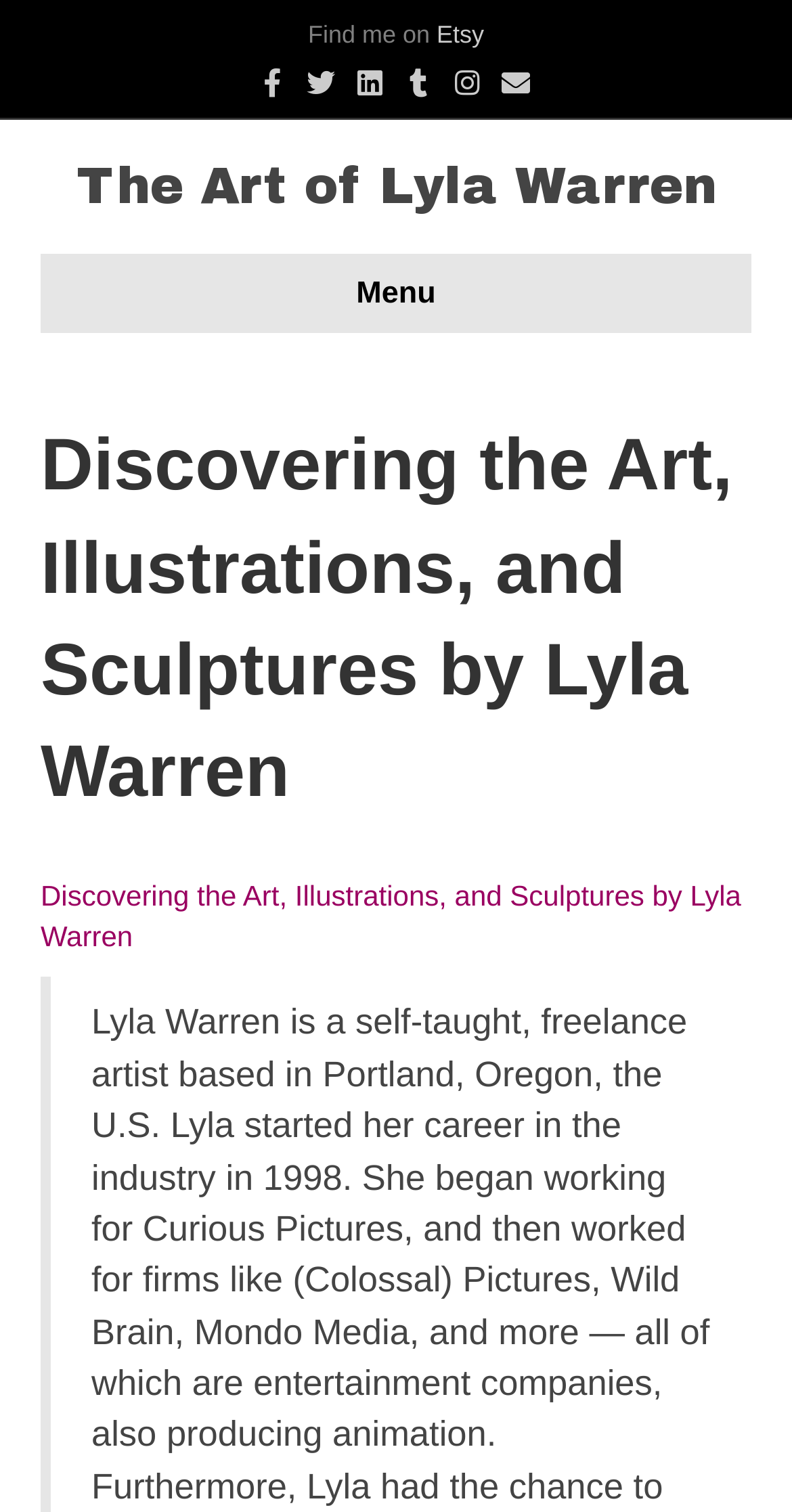Provide a one-word or short-phrase response to the question:
How many navigation menus are there?

1